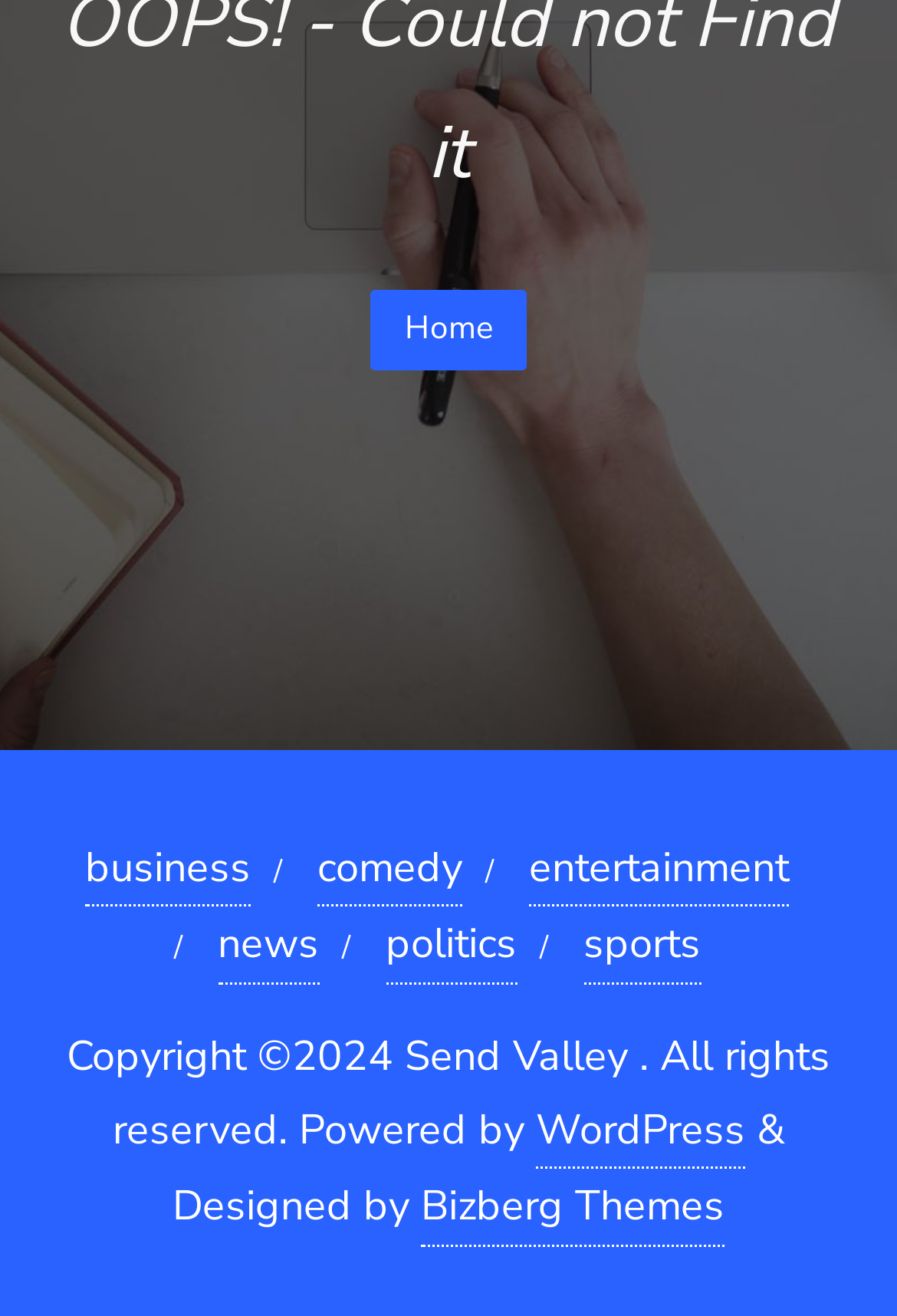Specify the bounding box coordinates (top-left x, top-left y, bottom-right x, bottom-right y) of the UI element in the screenshot that matches this description: comedy

[0.354, 0.631, 0.515, 0.689]